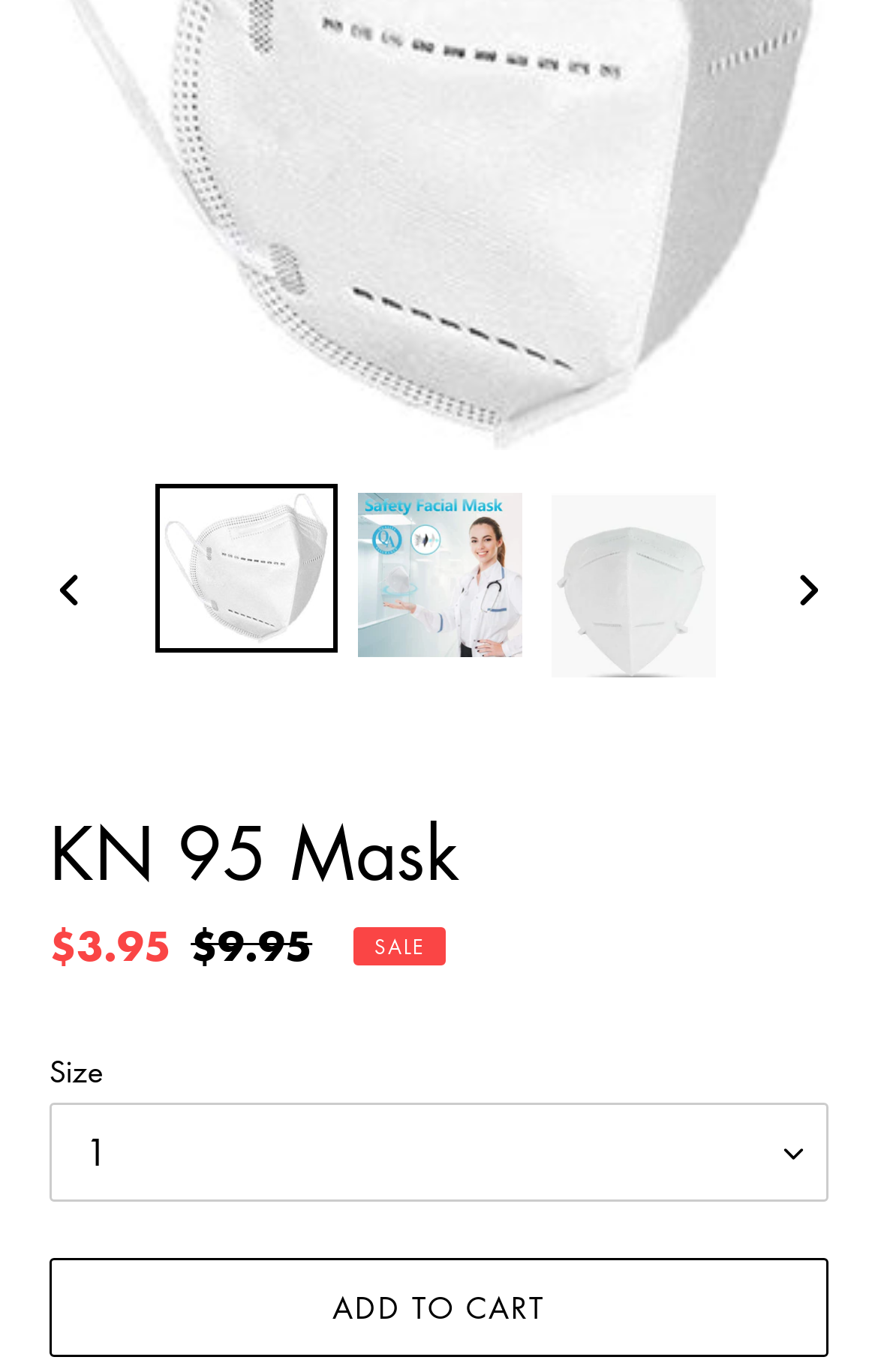Please answer the following question using a single word or phrase: 
What is the regular price of the product?

$9.95